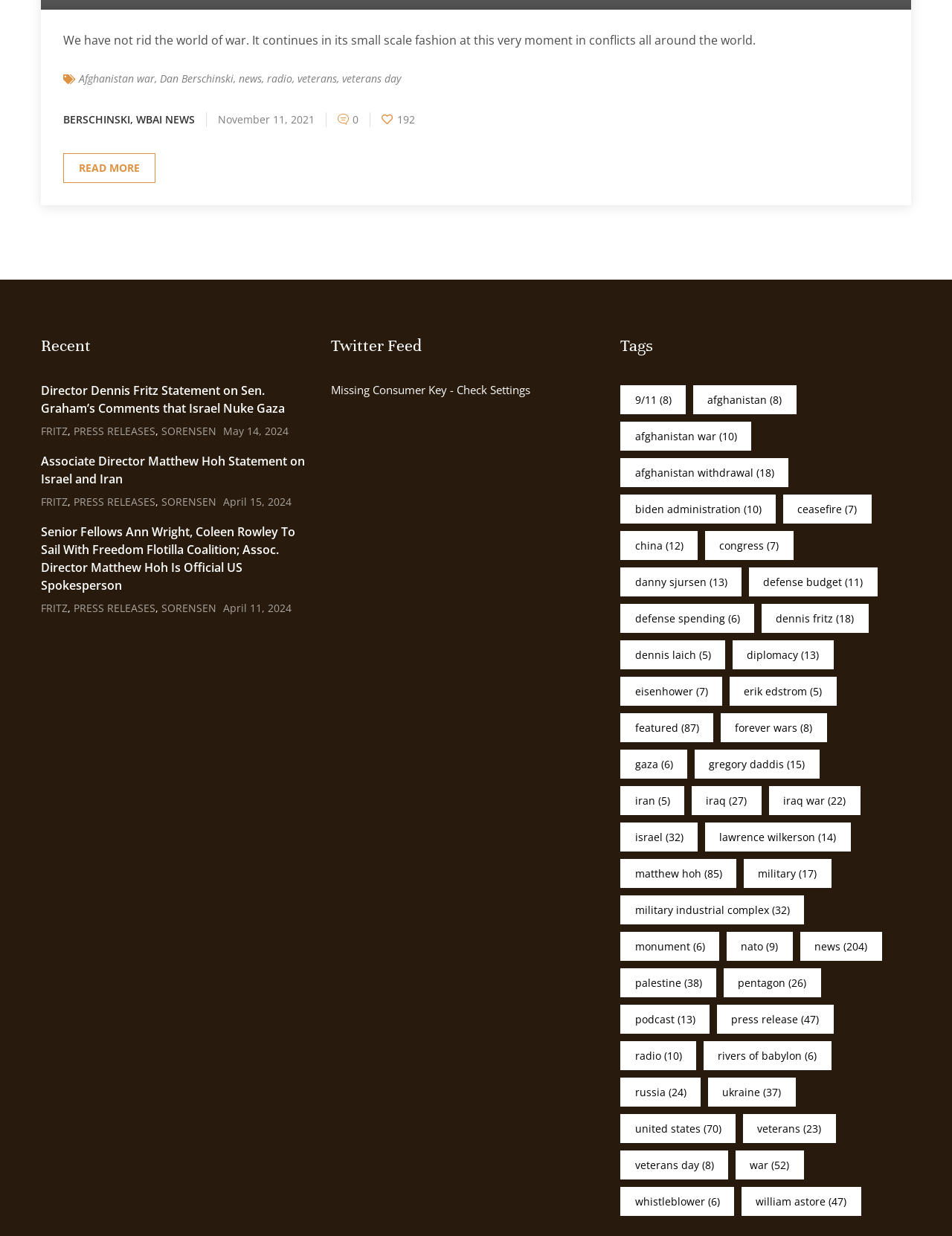Answer the question below using just one word or a short phrase: 
What is the name of the person mentioned in the first link?

Dan Berschinski